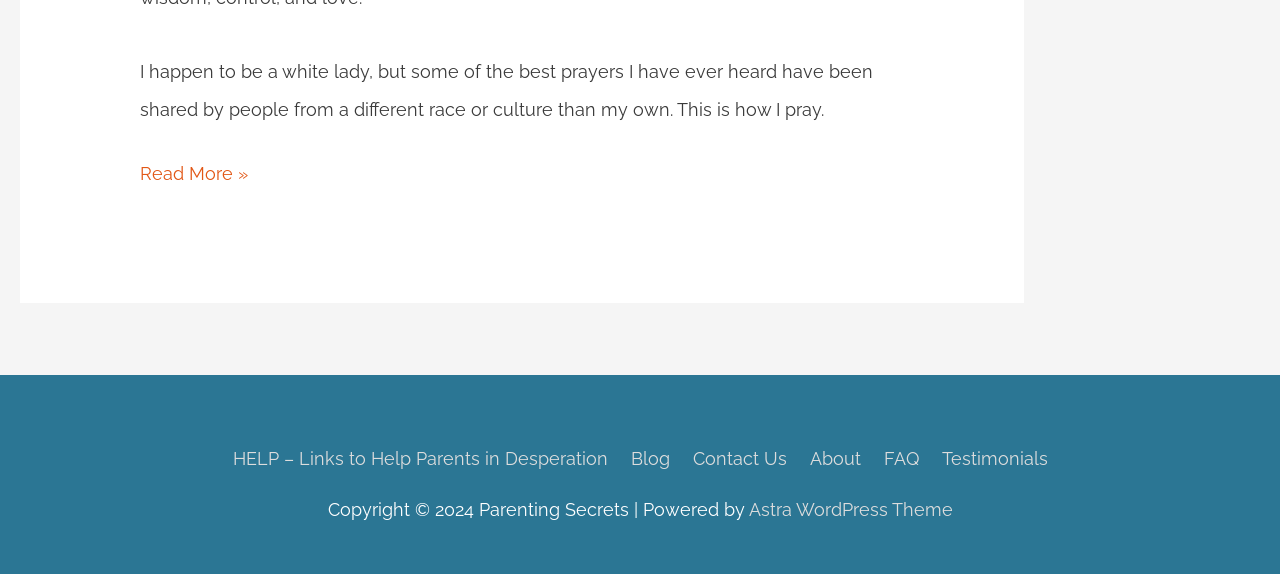Highlight the bounding box coordinates of the element that should be clicked to carry out the following instruction: "Get help for desperate parents". The coordinates must be given as four float numbers ranging from 0 to 1, i.e., [left, top, right, bottom].

[0.182, 0.78, 0.482, 0.816]